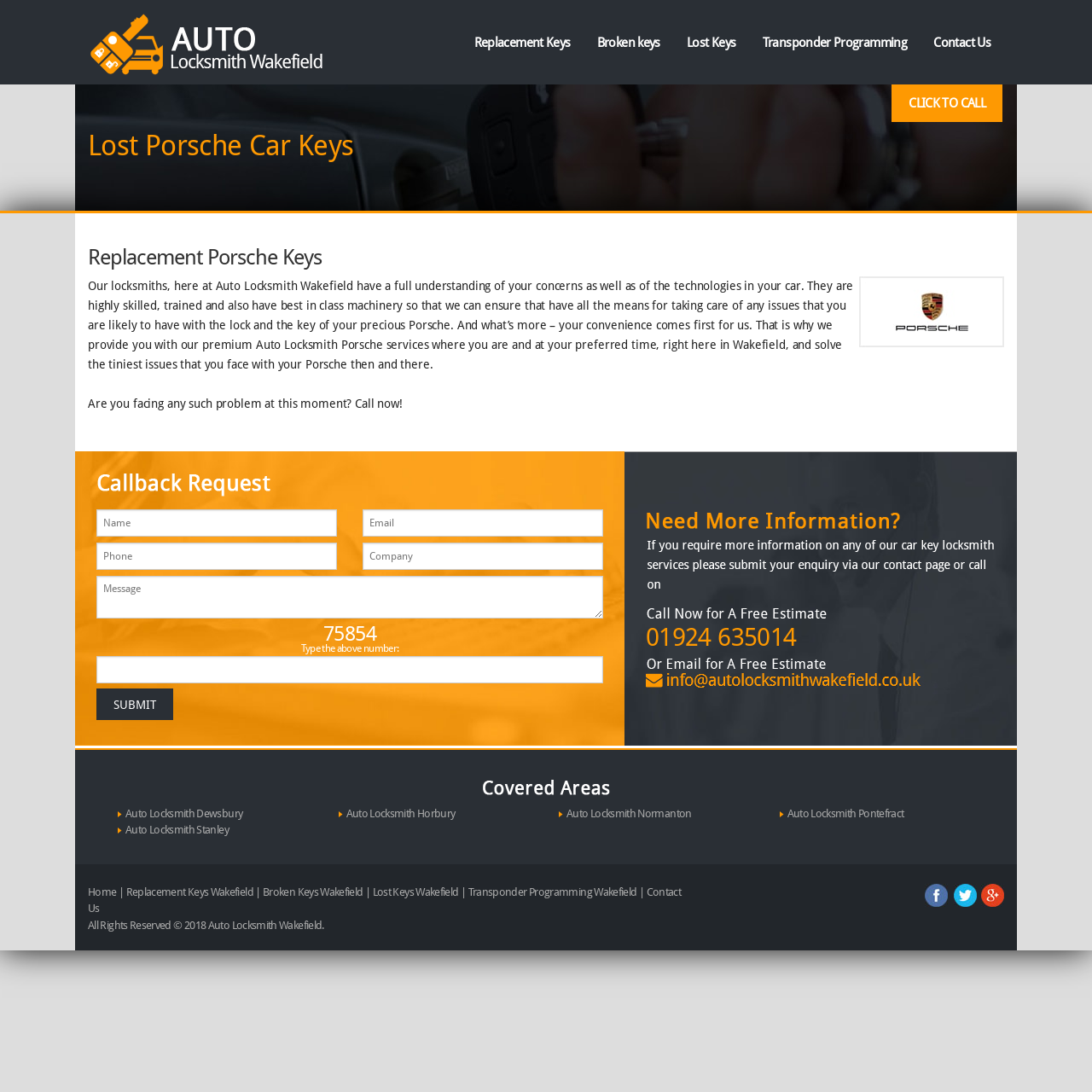Determine the bounding box coordinates of the area to click in order to meet this instruction: "Click on the 'SUBMIT' button".

[0.088, 0.63, 0.159, 0.659]